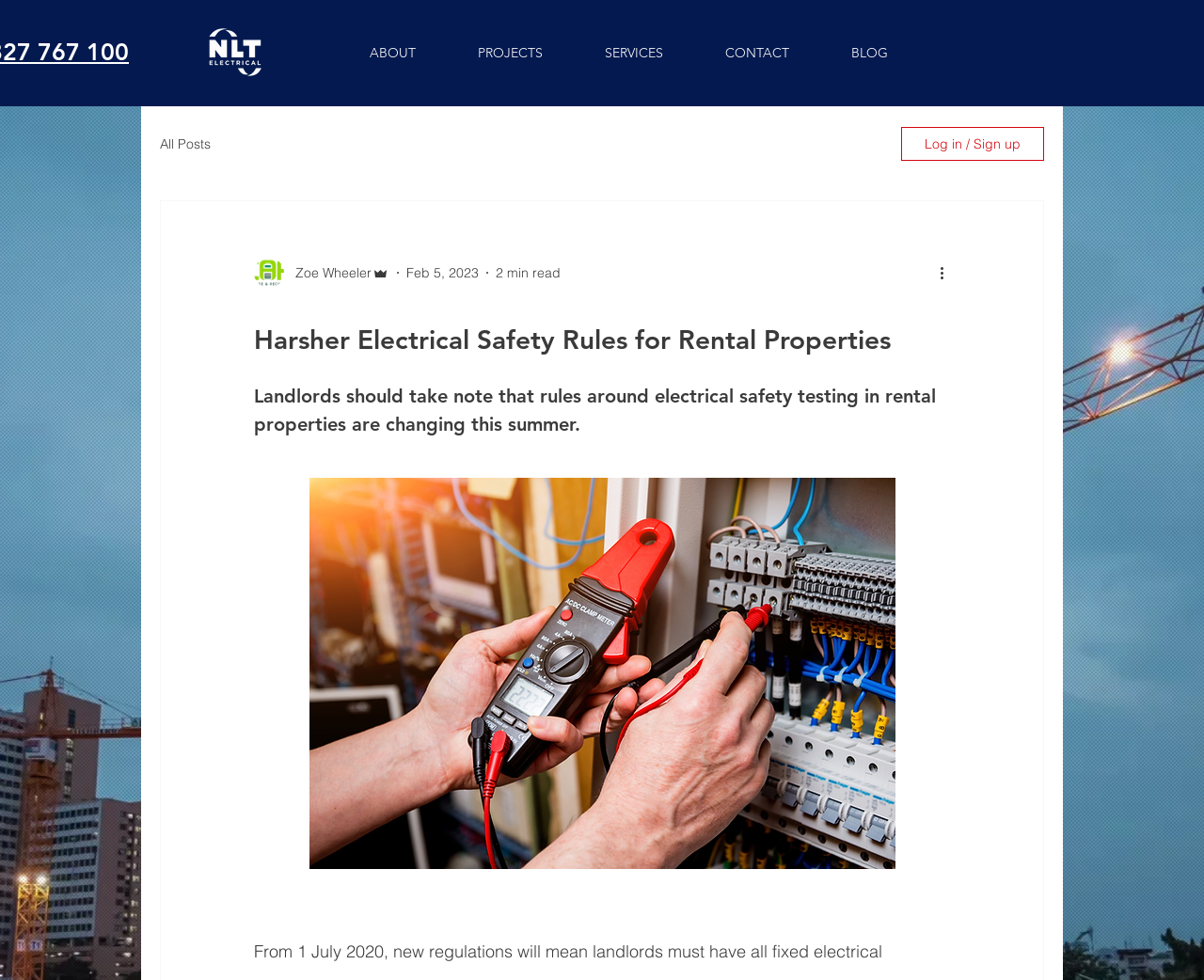Respond concisely with one word or phrase to the following query:
What is the date of this article?

Feb 5, 2023